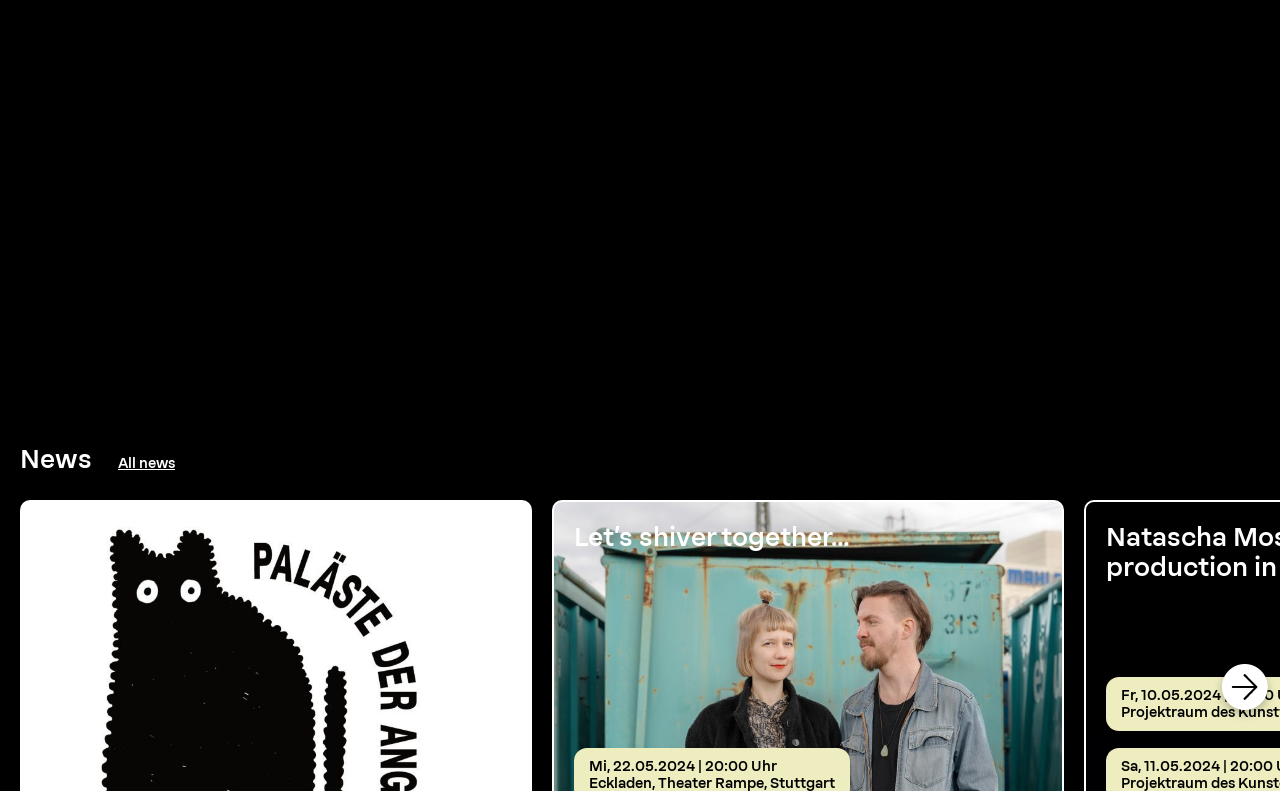Please determine the bounding box coordinates for the UI element described here. Use the format (top-left x, top-left y, bottom-right x, bottom-right y) with values bounded between 0 and 1: All news

[0.092, 0.575, 0.137, 0.597]